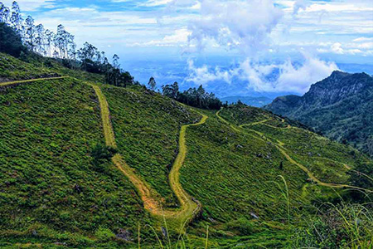What is the mood evoked by this image?
Based on the visual content, answer with a single word or a brief phrase.

Tranquil